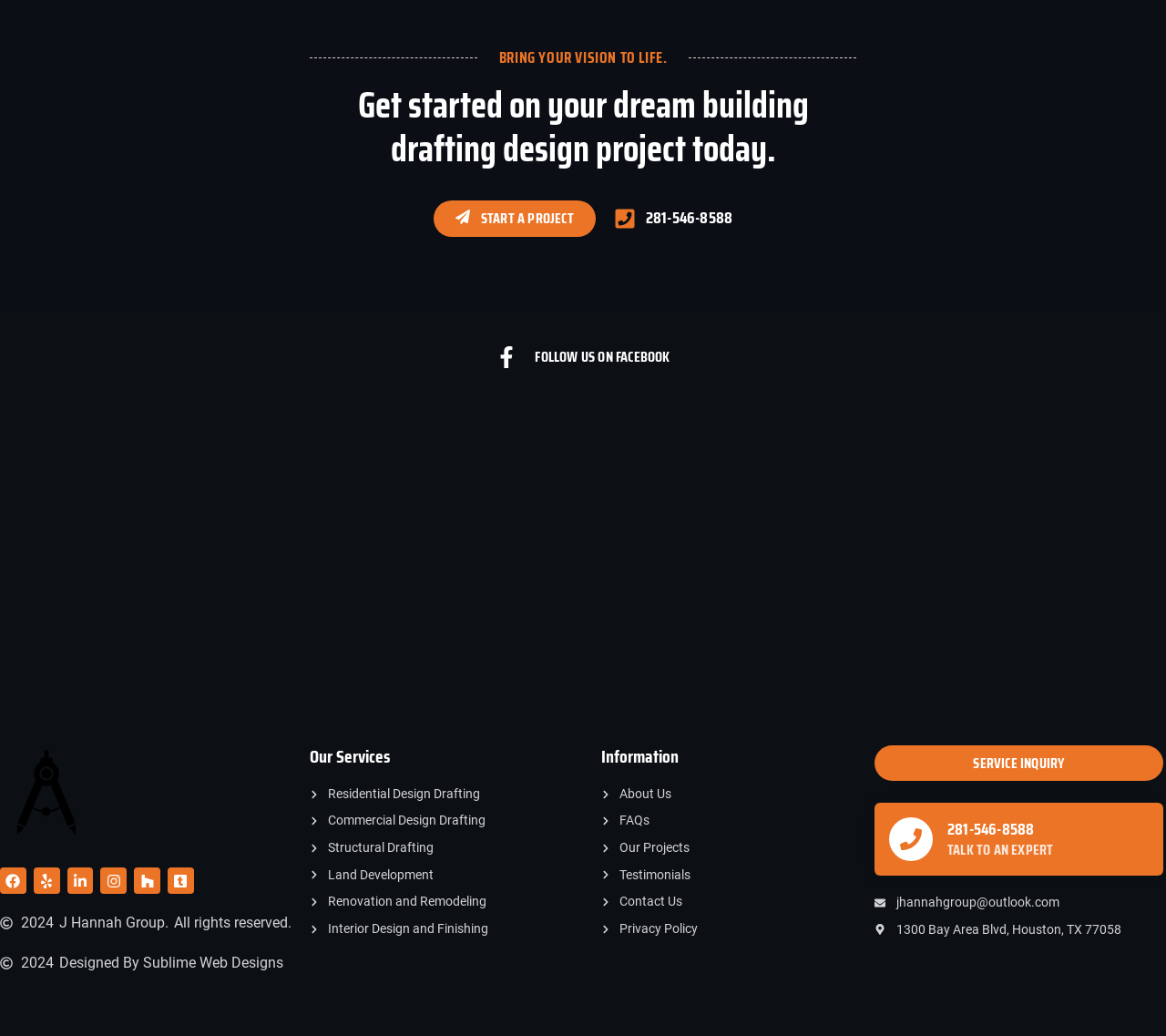Determine the bounding box coordinates of the target area to click to execute the following instruction: "Call the phone number."

[0.526, 0.2, 0.628, 0.221]